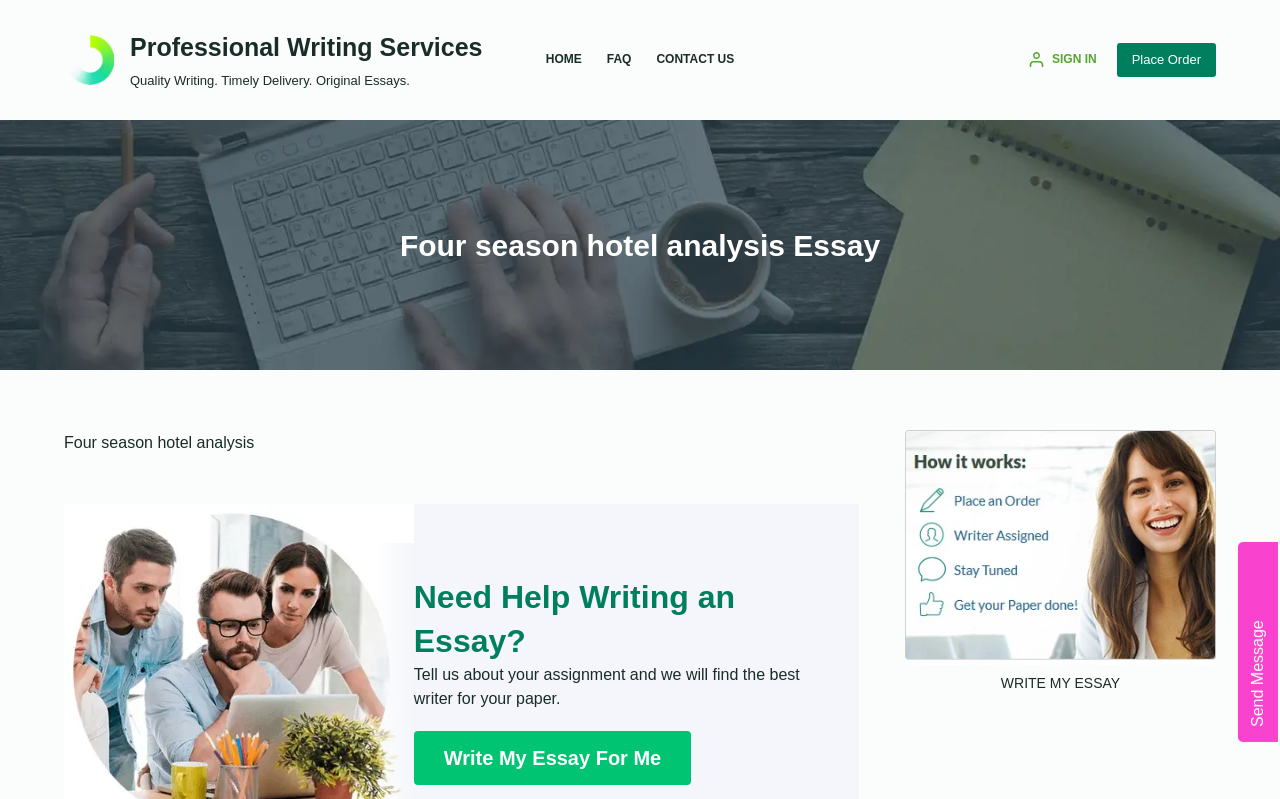Please locate the bounding box coordinates of the region I need to click to follow this instruction: "Navigate to the 'HOME' menu item".

[0.426, 0.0, 0.464, 0.15]